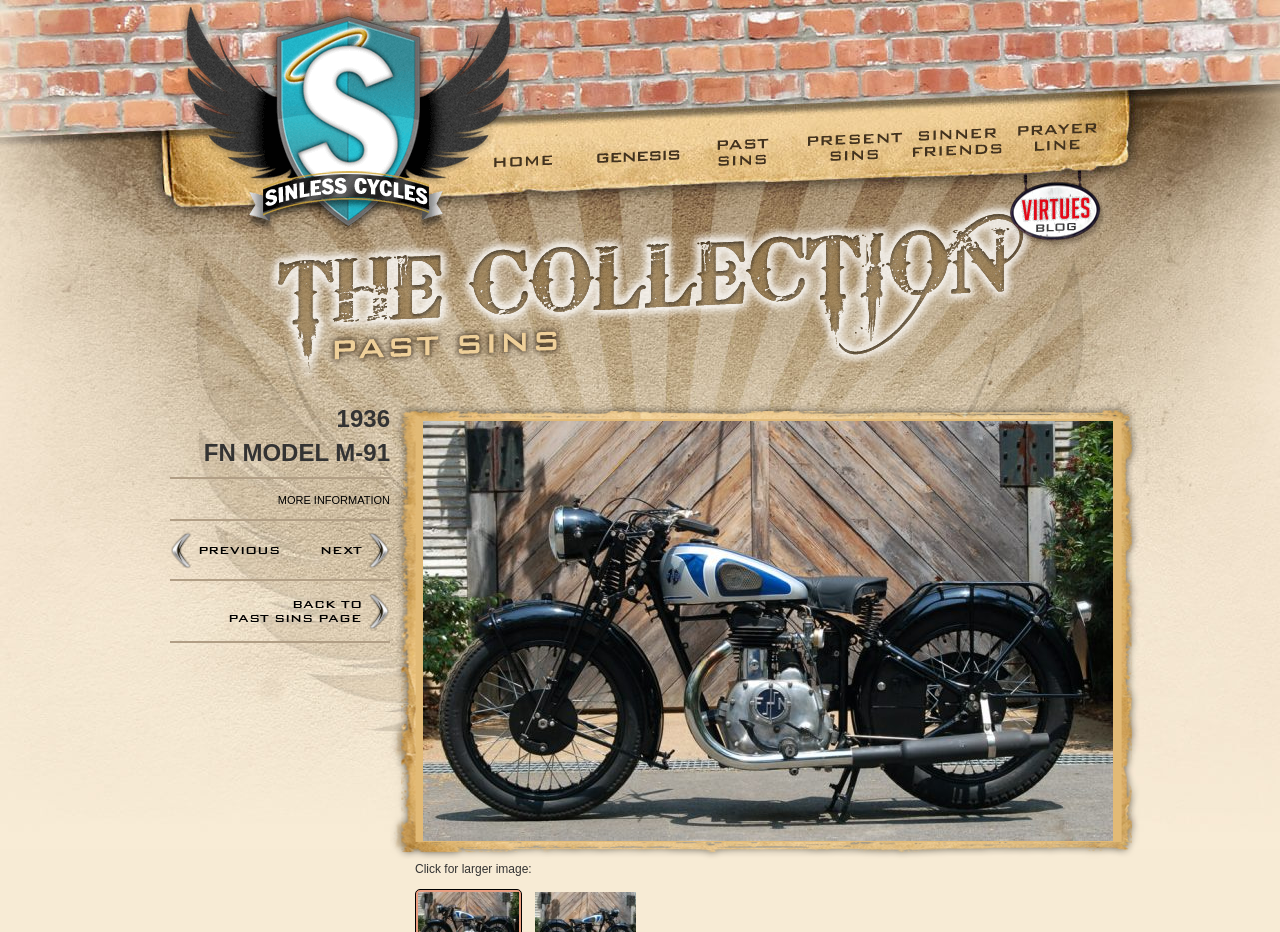Given the following UI element description: "Previous", find the bounding box coordinates in the webpage screenshot.

[0.133, 0.568, 0.219, 0.613]